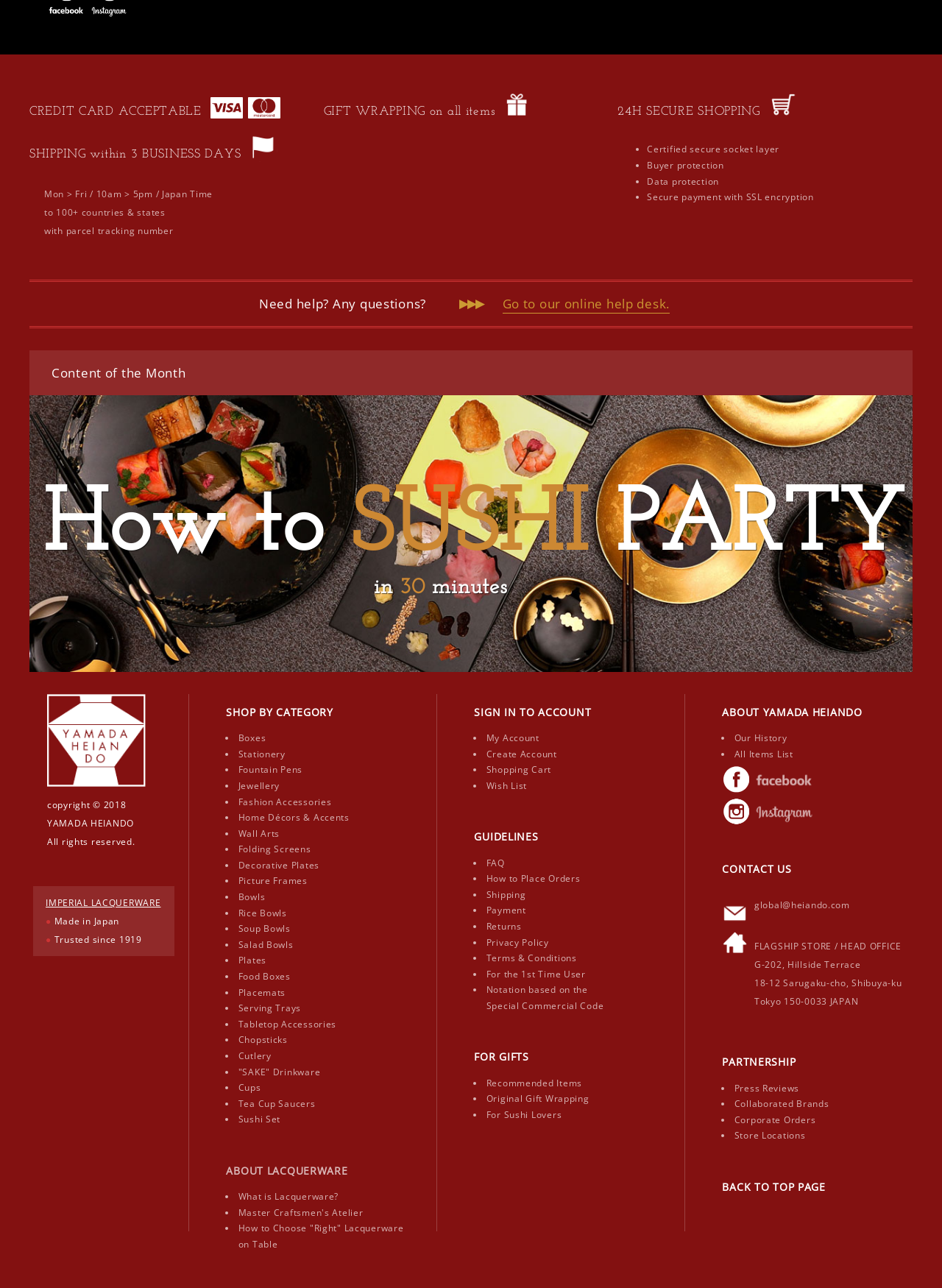What is the secure payment method used?
Carefully examine the image and provide a detailed answer to the question.

The secure payment method used can be found in the ListMarker and StaticText elements. The ListMarker '•' is followed by the StaticText 'Secure payment with SSL encryption', which indicates that the secure payment method used is SSL encryption.